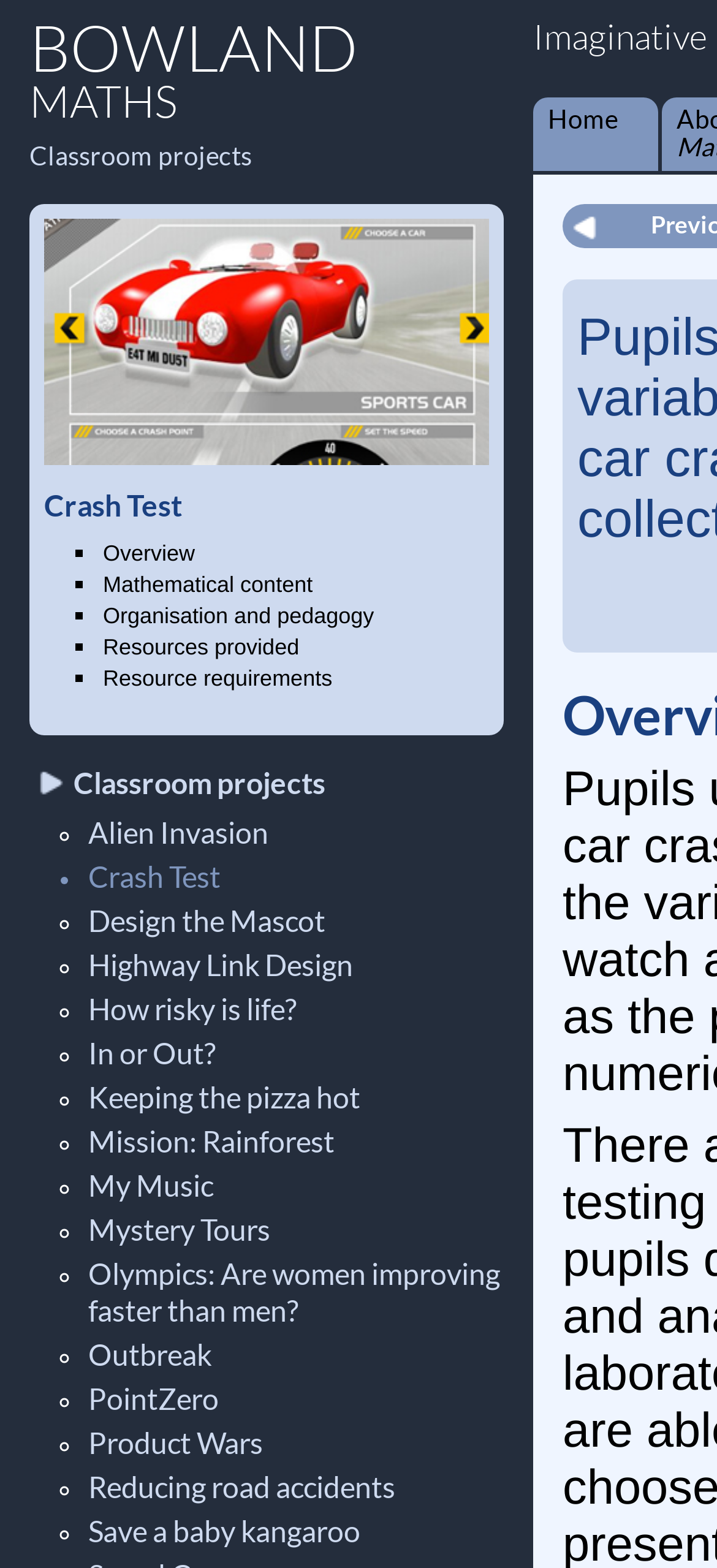Using the element description: "Design the Mascot", determine the bounding box coordinates. The coordinates should be in the format [left, top, right, bottom], with values between 0 and 1.

[0.123, 0.576, 0.454, 0.598]